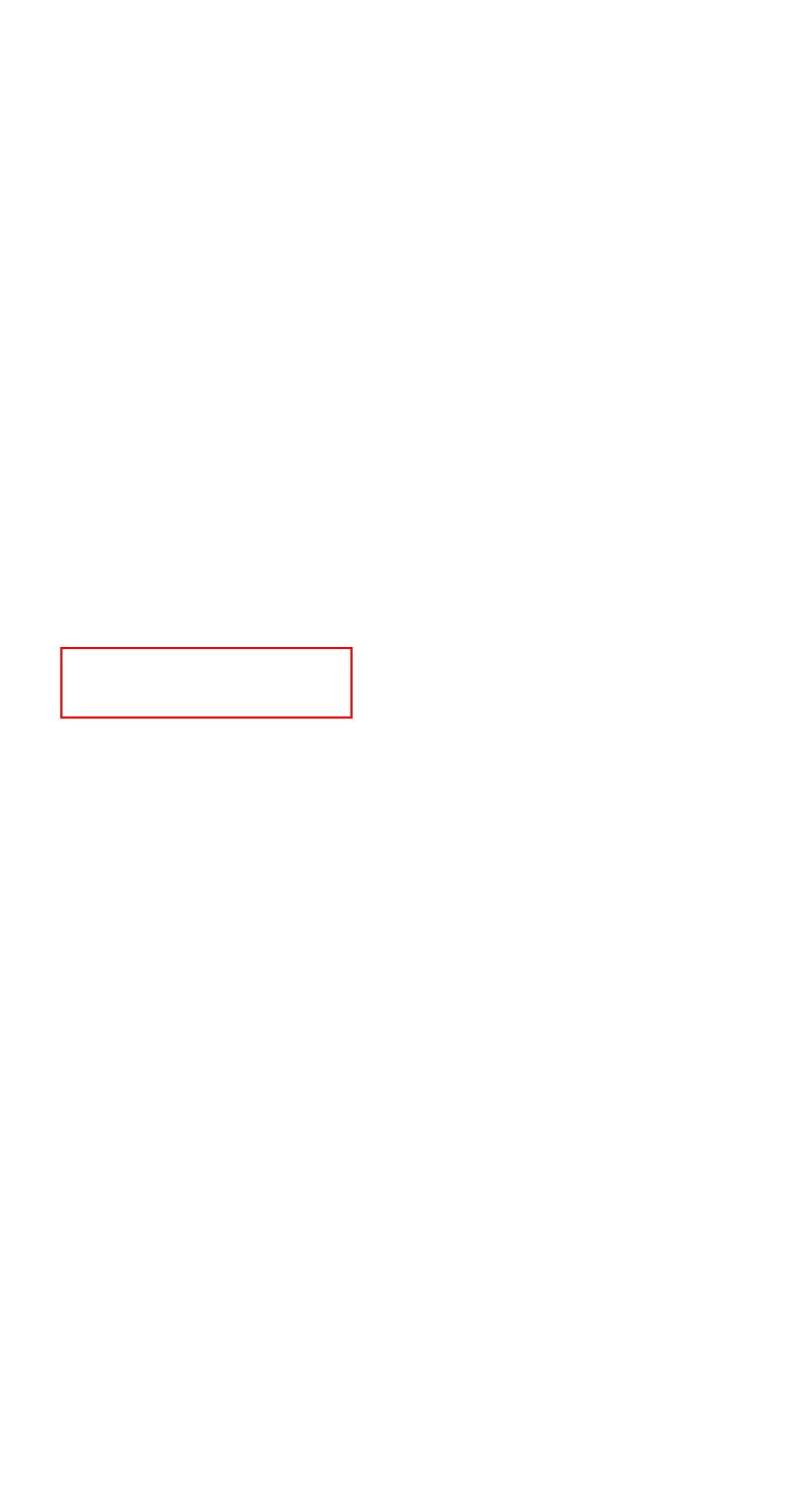Given a screenshot of a webpage with a red bounding box highlighting a UI element, determine which webpage description best matches the new webpage that appears after clicking the highlighted element. Here are the candidates:
A. About Us - About Eons Digital
B. Web Designers in Cape Town | Website Design Agency - Eons Digital
C. Design Services Cape Town - Eons Digital
D. Graphic Design Cape Town | Graphic Design Agency - Eons Digital
E. SA Coronavirus Maintenance - SA Corona Virus Online Portal
F. Contact Us - Eons Digital
G. Logo Design Cape Town | Logo Designers Cape Town - Eons Digital
H. Ecommerce Website Design Cape Town | Online Store Design - Eons Digital

E